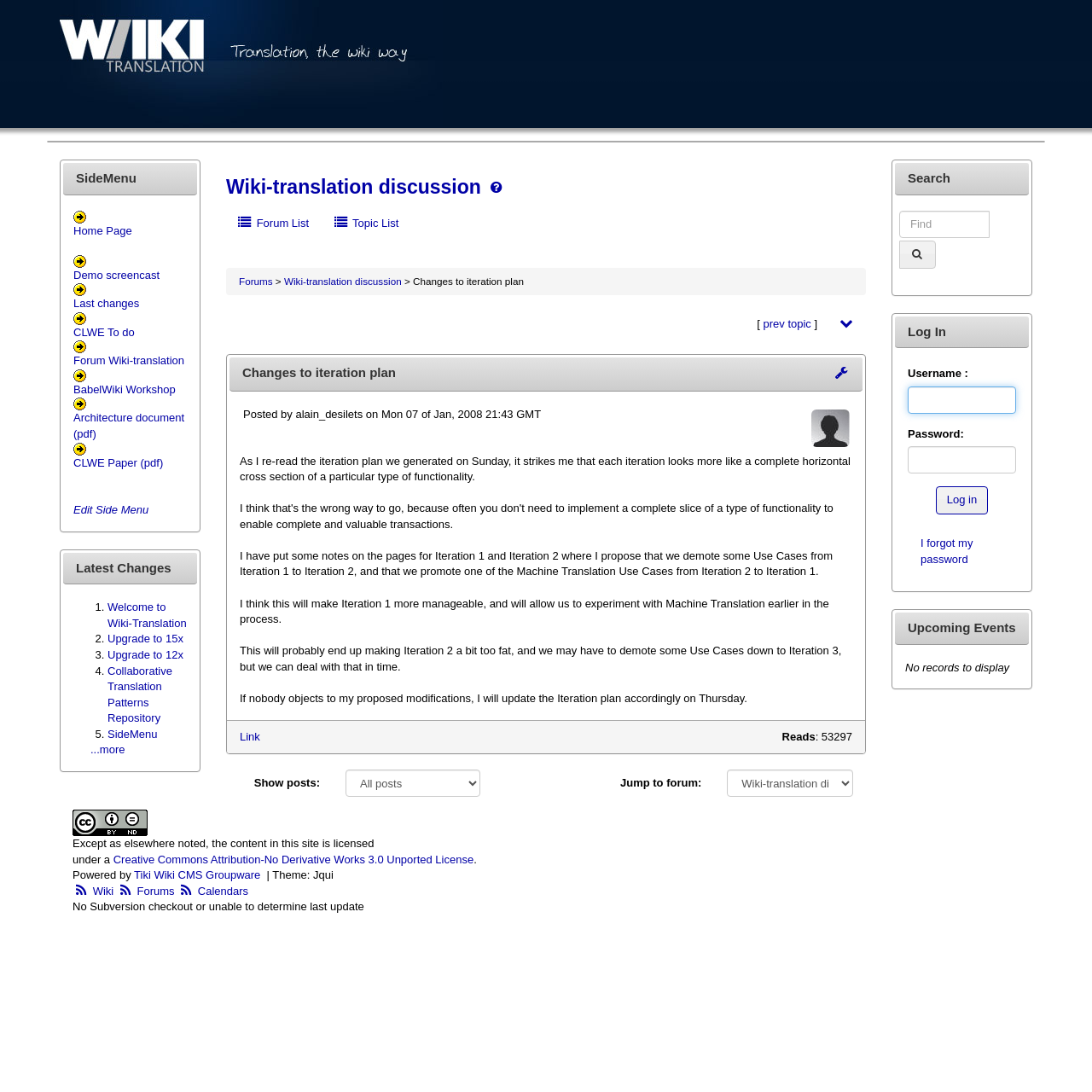What is the purpose of the 'Jump to forum:' dropdown menu?
Respond with a short answer, either a single word or a phrase, based on the image.

To navigate to a specific forum